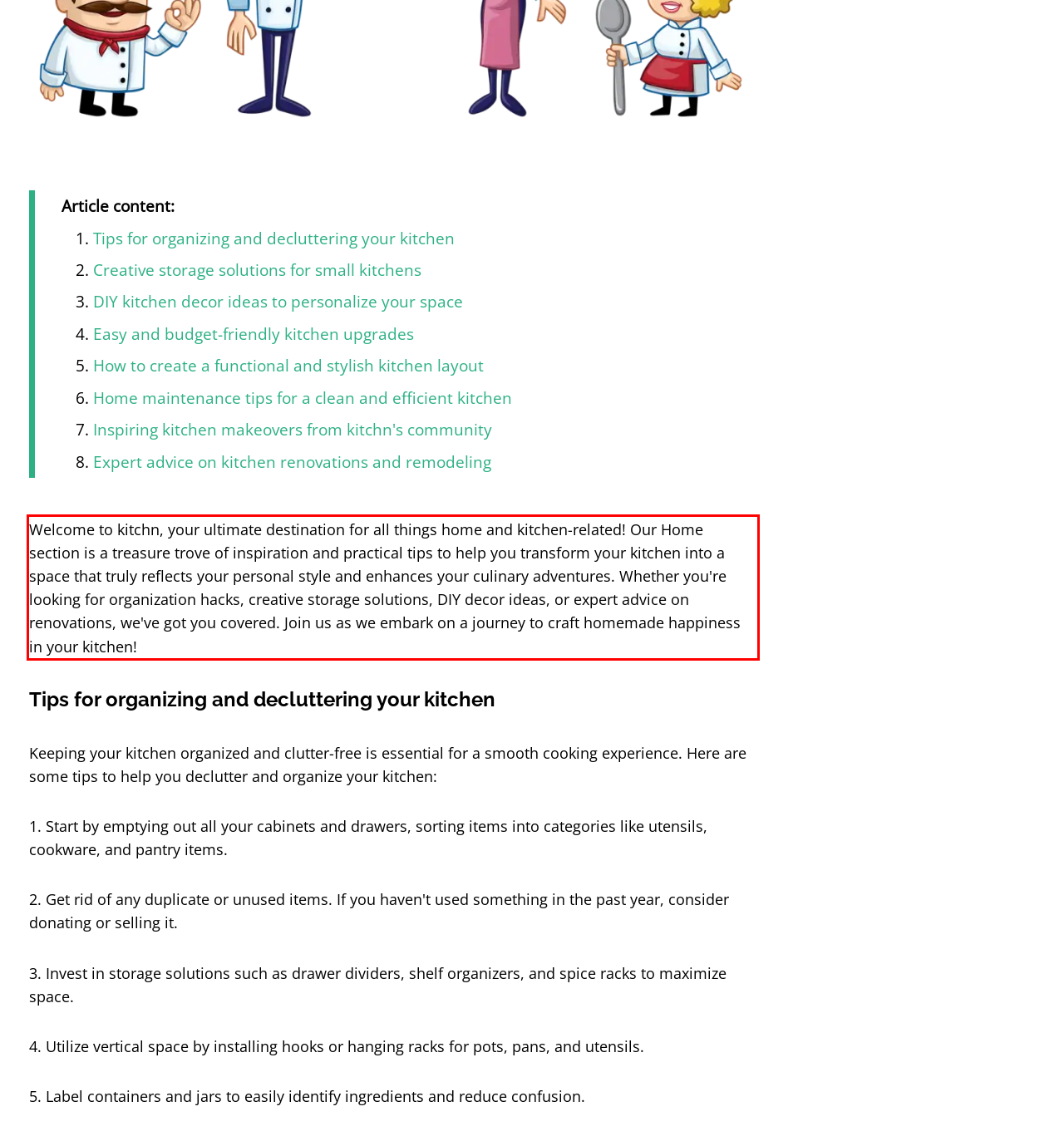You are provided with a screenshot of a webpage featuring a red rectangle bounding box. Extract the text content within this red bounding box using OCR.

Welcome to kitchn, your ultimate destination for all things home and kitchen-related! Our Home section is a treasure trove of inspiration and practical tips to help you transform your kitchen into a space that truly reflects your personal style and enhances your culinary adventures. Whether you're looking for organization hacks, creative storage solutions, DIY decor ideas, or expert advice on renovations, we've got you covered. Join us as we embark on a journey to craft homemade happiness in your kitchen!